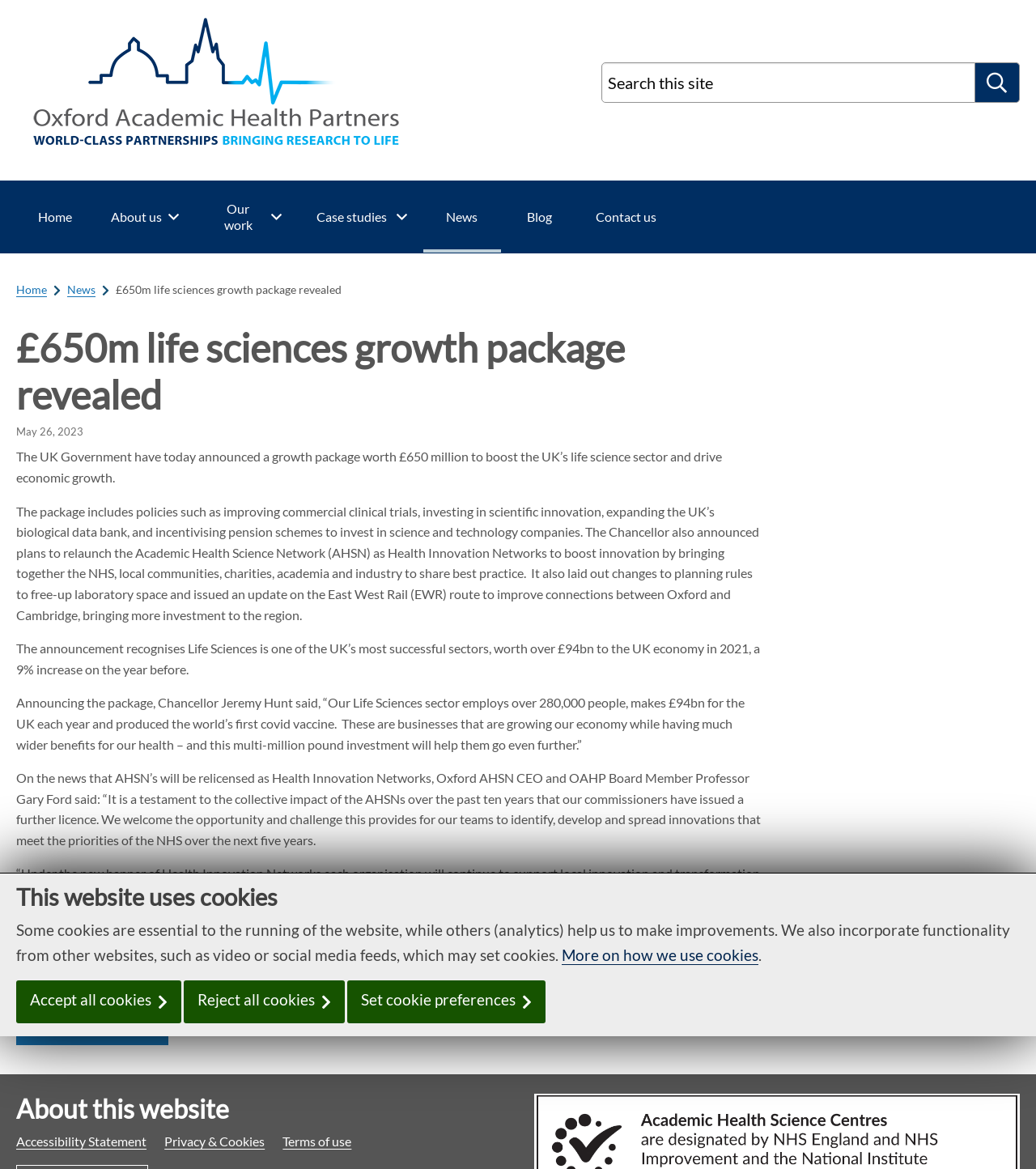Provide a thorough description of this webpage.

This webpage is about Oxford Academic Health Partners, a organization that brings research to life. At the top of the page, there is a notification about cookies, with options to accept, reject, or set cookie preferences. Below this, there is a header section with a logo and a search bar. The search bar is accompanied by a search button.

The main navigation menu is located below the header section, with links to "Home", "About us", "Our work", "Case studies", "News", "Blog", and "Contact us". 

The main content of the page is an article about a £650m life sciences growth package revealed by the UK Government. The article is divided into sections, with headings and paragraphs of text. The article discusses the package's policies, including improving commercial clinical trials, investing in scientific innovation, and expanding the UK's biological data bank. It also quotes the Chancellor, Jeremy Hunt, and Oxford AHSN CEO, Professor Gary Ford.

To the right of the article, there are links to related news categories, including "Research", "Healthcare", and "Innovation". At the bottom of the page, there is a footer section with links to "Accessibility Statement", "Privacy & Cookies", and "Terms of use". There is also a "Back to listing page" navigation link and a "View all News Articles" link.